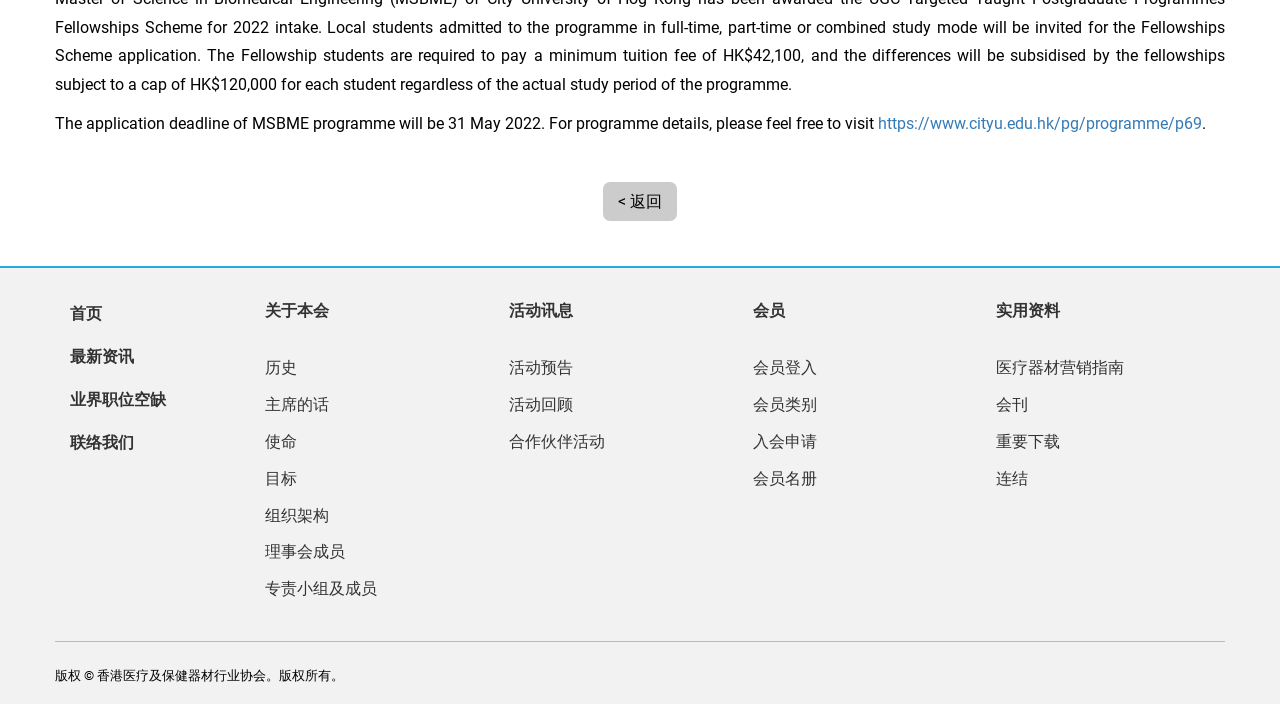Using the provided element description, identify the bounding box coordinates as (top-left x, top-left y, bottom-right x, bottom-right y). Ensure all values are between 0 and 1. Description: 会员

[0.588, 0.428, 0.613, 0.455]